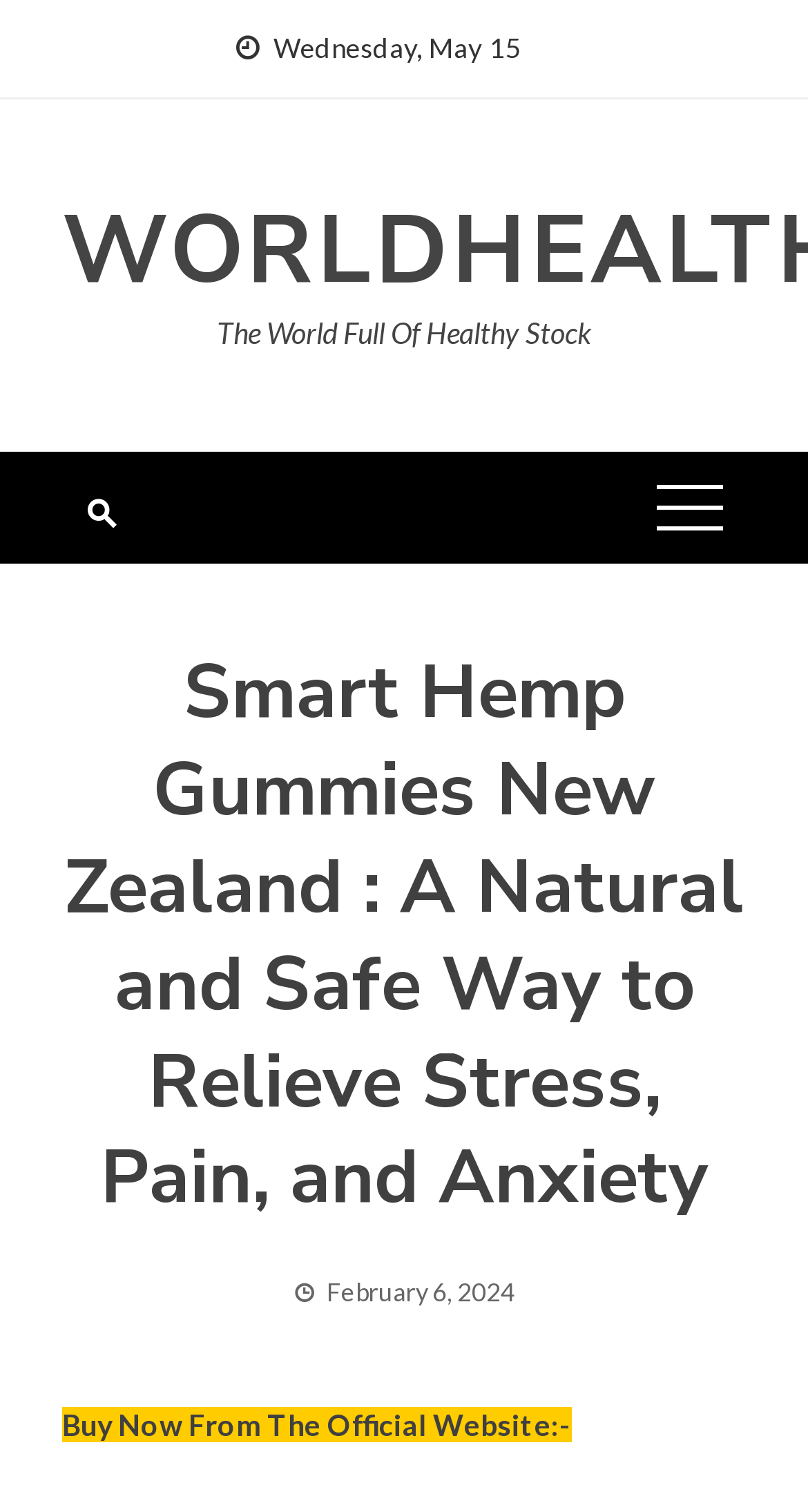Provide a short answer using a single word or phrase for the following question: 
What is the call-to-action on the webpage?

Buy Now From The Official Website